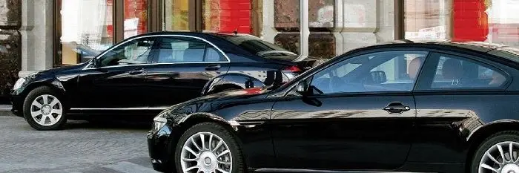What service is being promoted in the image?
Using the information from the image, provide a comprehensive answer to the question.

The image is representative of the A1 Chauffeur Fahrservice Limousine and VIP Driver services offered for airport transfers, specifically designed to cater to discerning travelers seeking convenience and comfort.